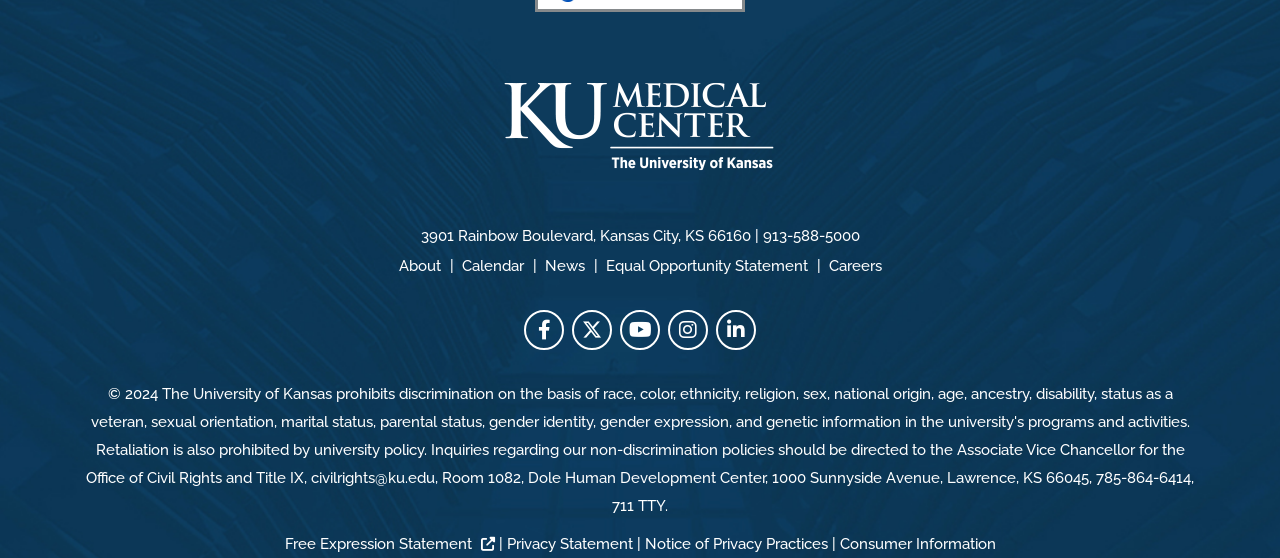Select the bounding box coordinates of the element I need to click to carry out the following instruction: "Call 913-588-5000".

[0.596, 0.406, 0.671, 0.438]